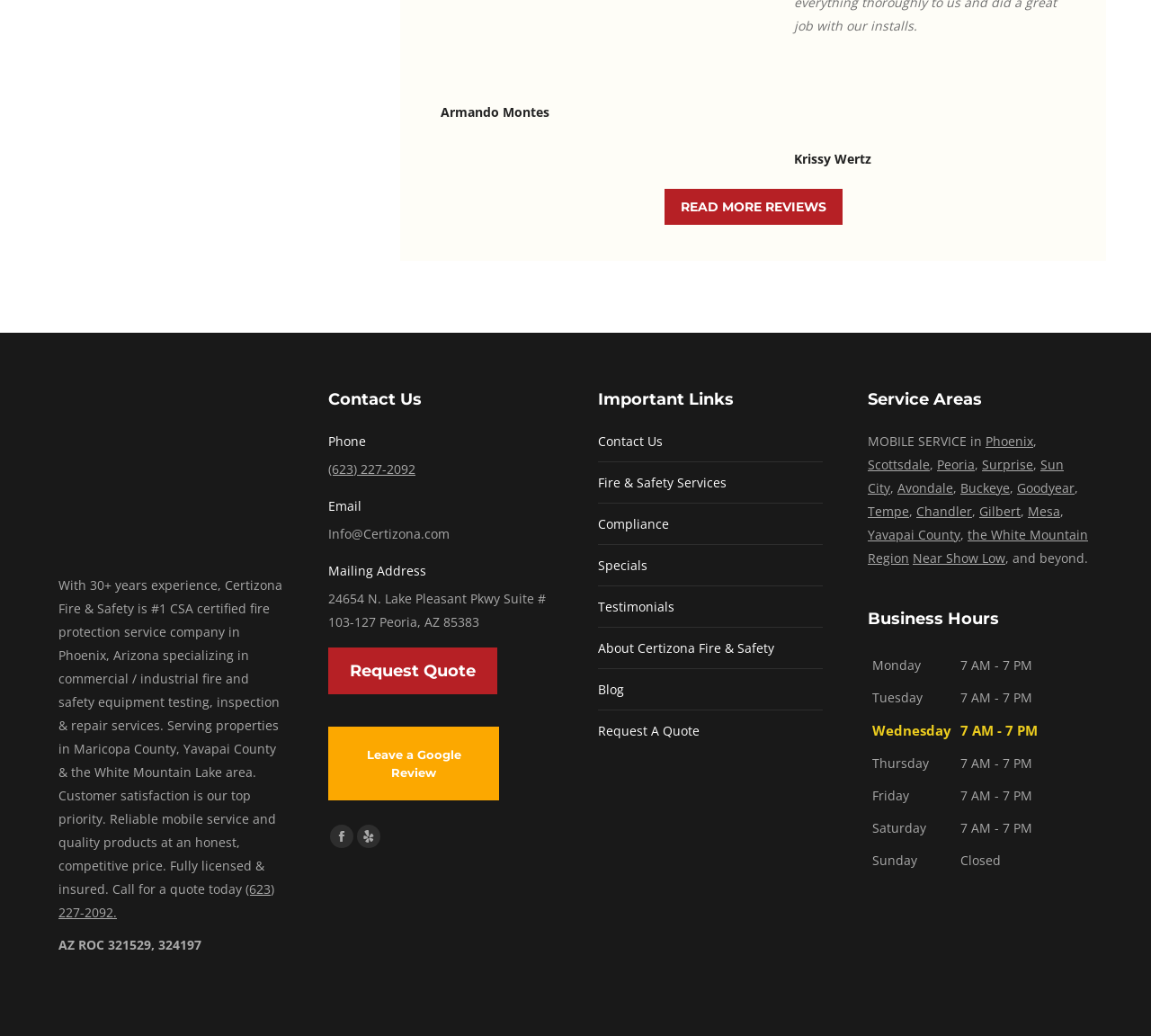Kindly provide the bounding box coordinates of the section you need to click on to fulfill the given instruction: "View product information".

None